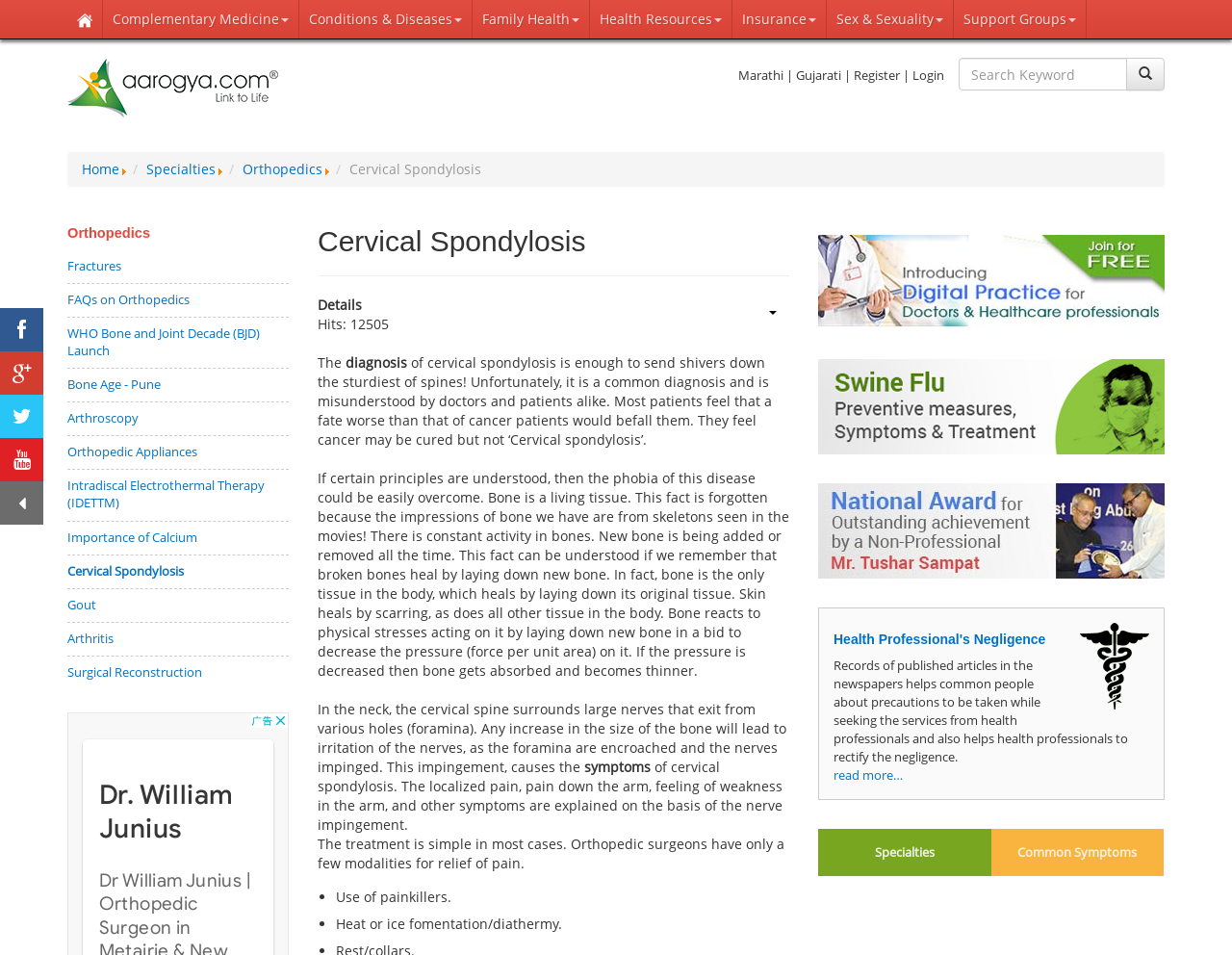What is the name of the disease being discussed?
Using the details shown in the screenshot, provide a comprehensive answer to the question.

The webpage is focused on discussing a specific disease, and the heading 'Cervical Spondylosis' is prominently displayed, indicating that this is the main topic of the webpage.